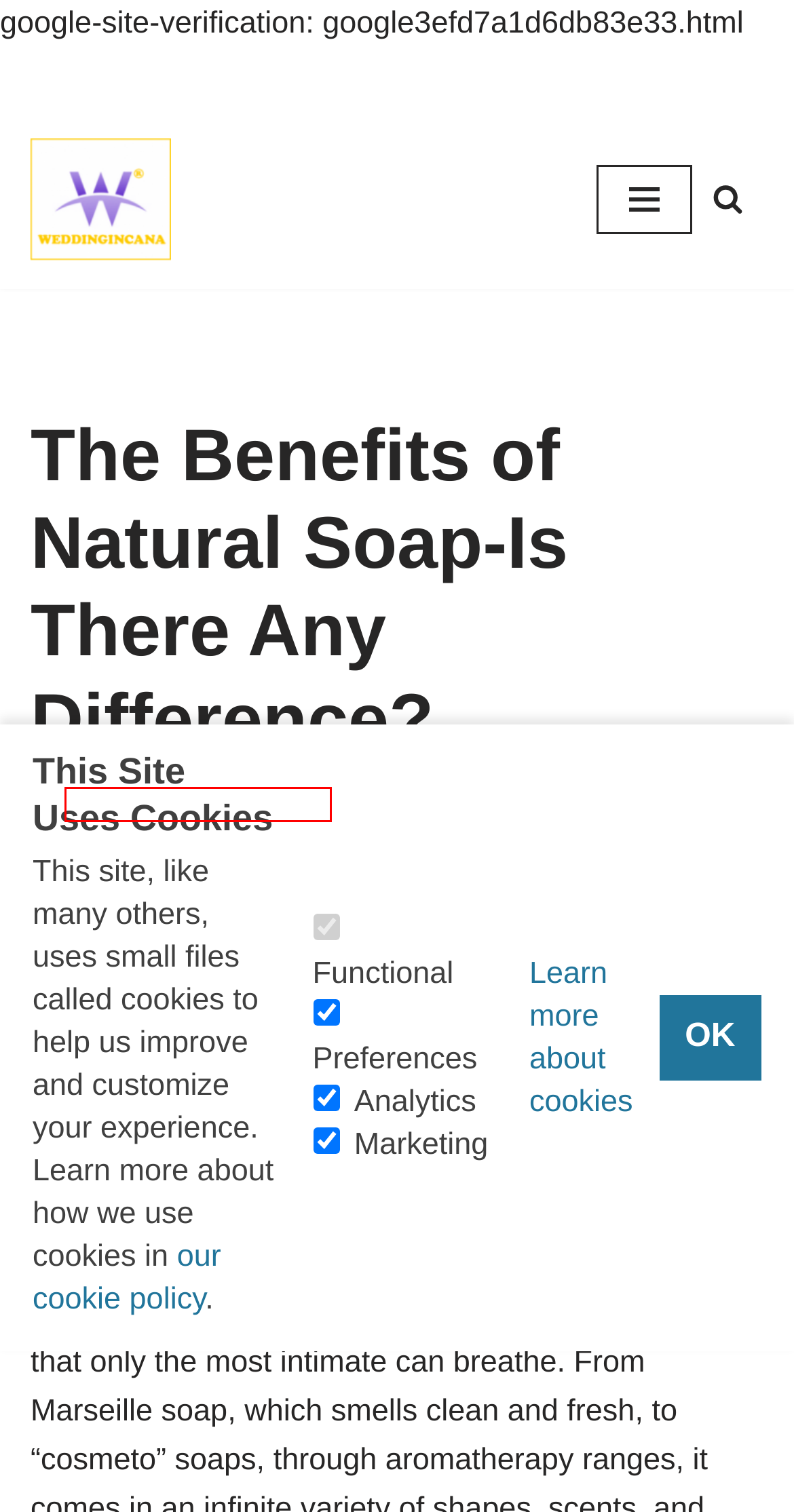With the provided screenshot showing a webpage and a red bounding box, determine which webpage description best fits the new page that appears after clicking the element inside the red box. Here are the options:
A. Privacy Policy
B. skin | Consider
C. Blog Tool, Publishing Platform, and CMS – WordPress.org
D. Soap | Consider
E. Neve - Fast & Lightweight WordPress Theme Ideal for Any Website
F. List of Common Skin Diseases and Basic Information
G. The Wedding Feast of Cana Is a Famous Story From the Bible
H. Thomson Dablemond | Consider

H